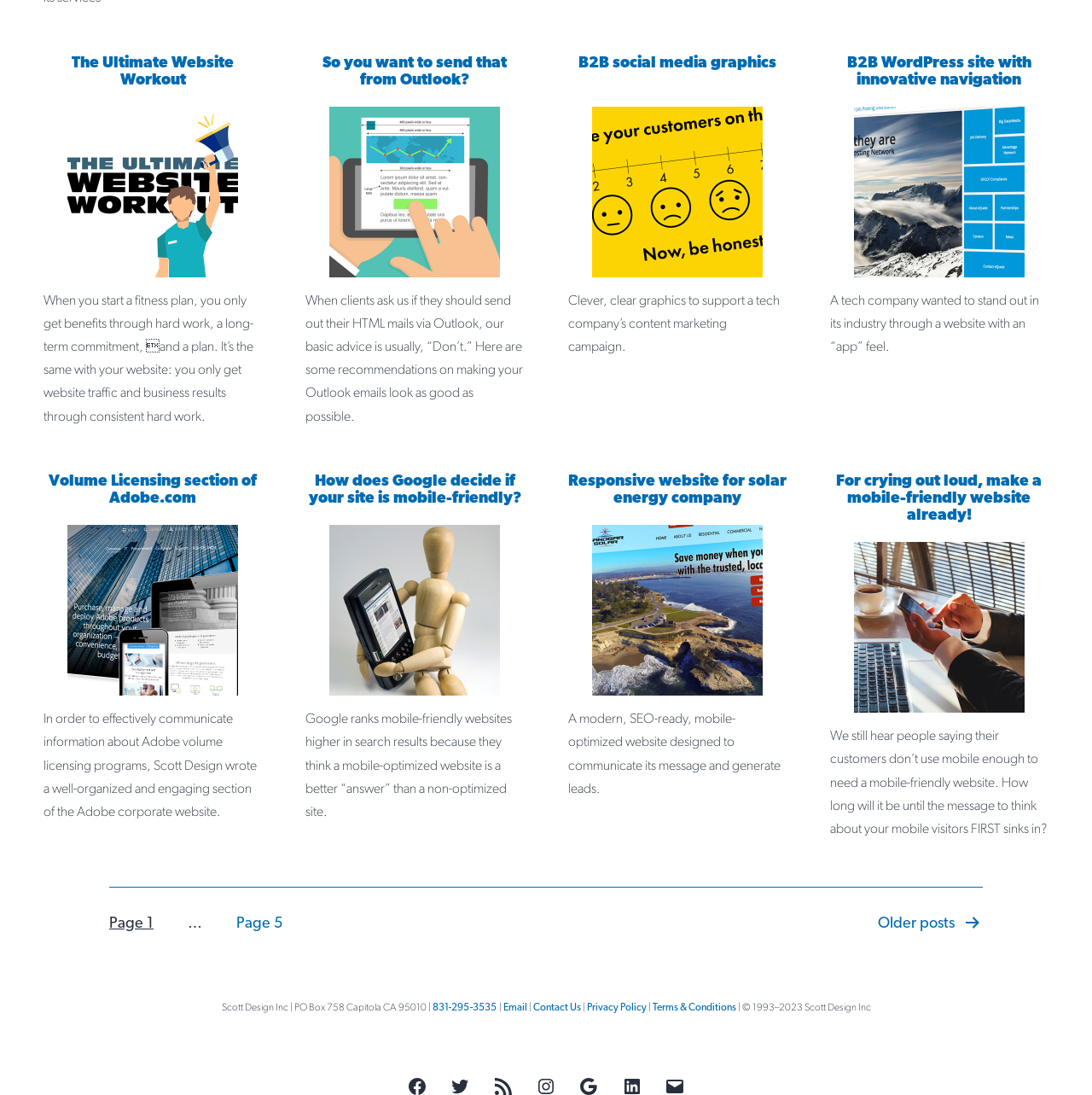Locate the UI element described by Contact Us in the provided webpage screenshot. Return the bounding box coordinates in the format (top-left x, top-left y, bottom-right x, bottom-right y), ensuring all values are between 0 and 1.

[0.488, 0.916, 0.532, 0.925]